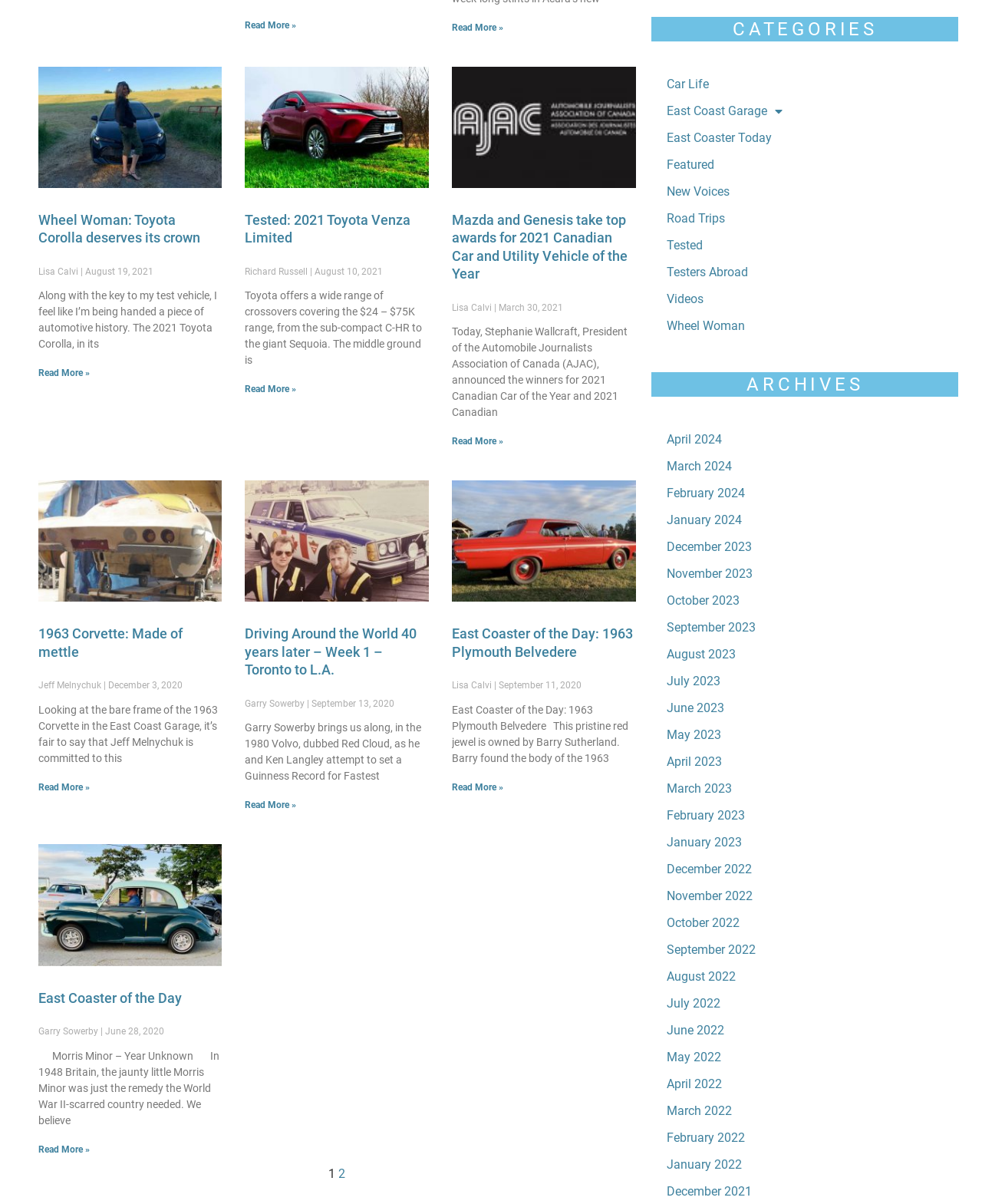Determine the bounding box for the UI element that matches this description: "Read More »".

[0.25, 0.319, 0.302, 0.328]